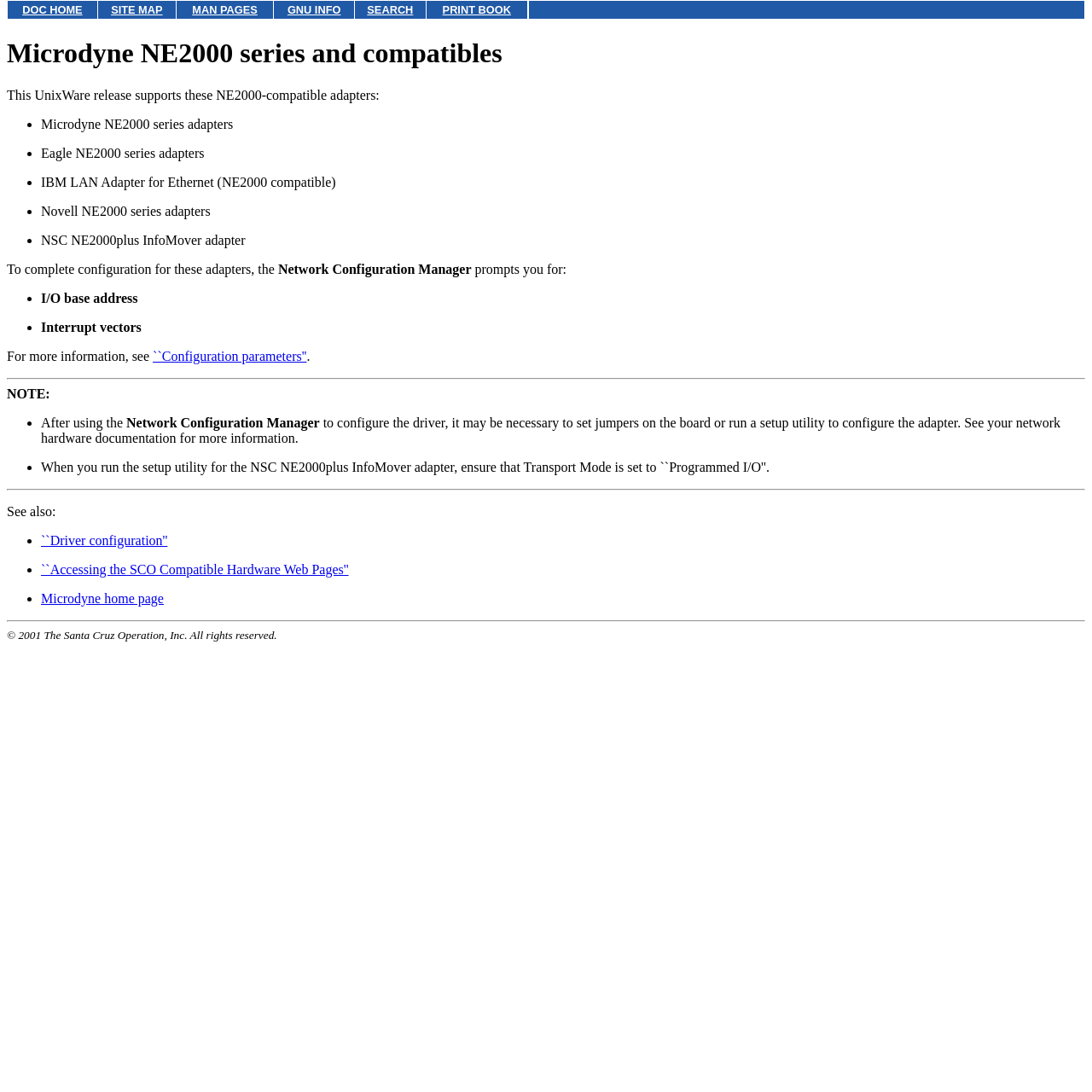For the following element description, predict the bounding box coordinates in the format (top-left x, top-left y, bottom-right x, bottom-right y). All values should be floating point numbers between 0 and 1. Description: SEARCH

[0.336, 0.003, 0.378, 0.015]